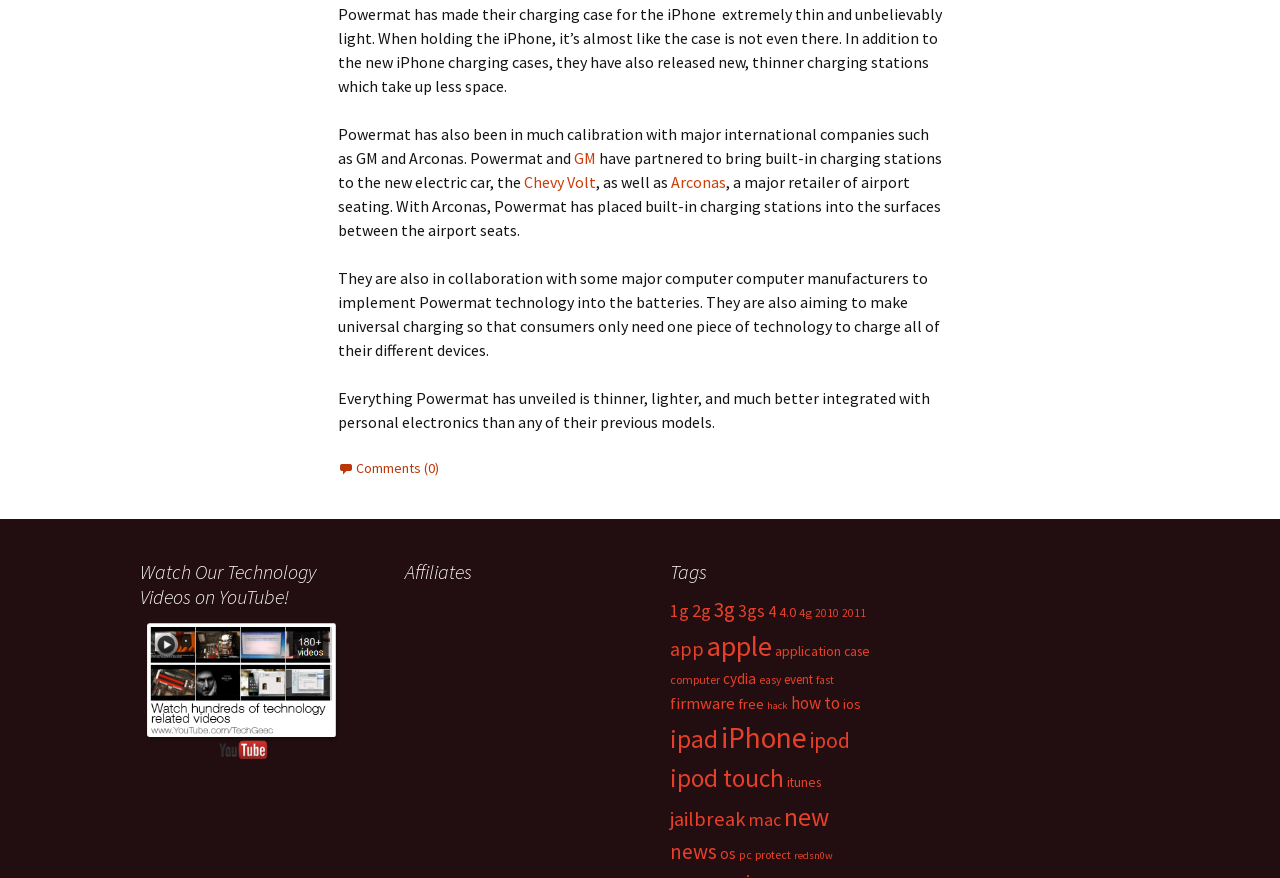What company has made an extremely thin and light charging case for iPhone?
Give a one-word or short-phrase answer derived from the screenshot.

Powermat